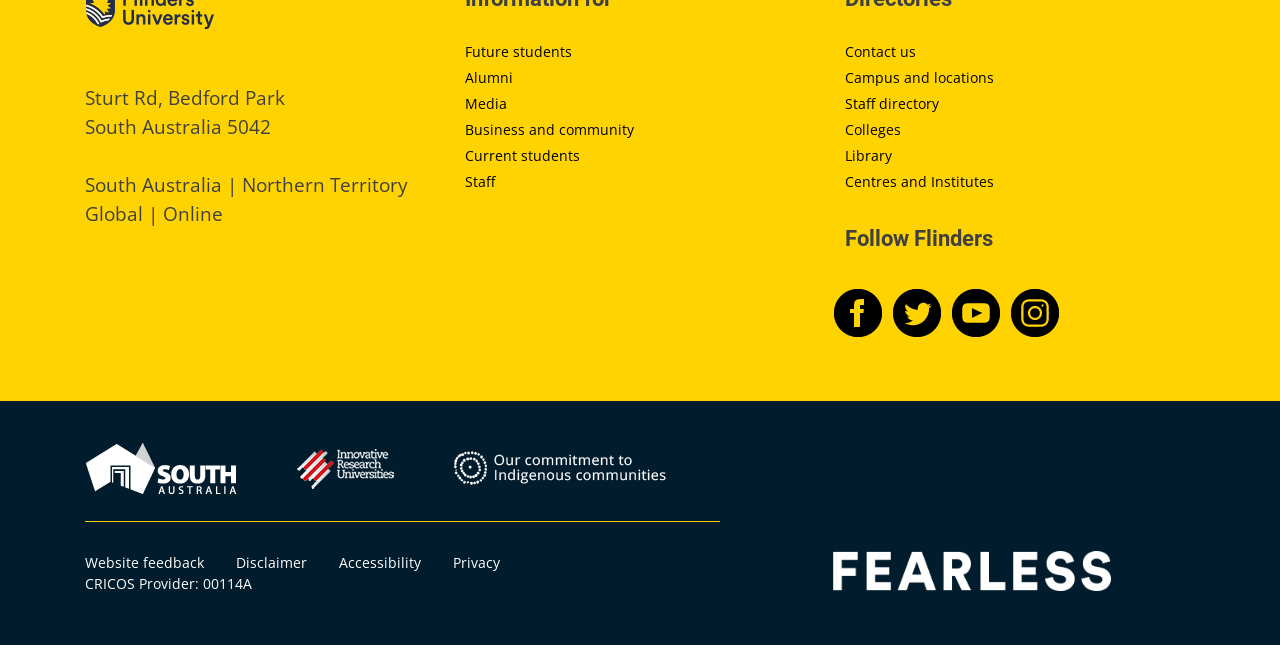Locate the bounding box coordinates of the clickable part needed for the task: "Click on Future students".

[0.363, 0.065, 0.447, 0.095]